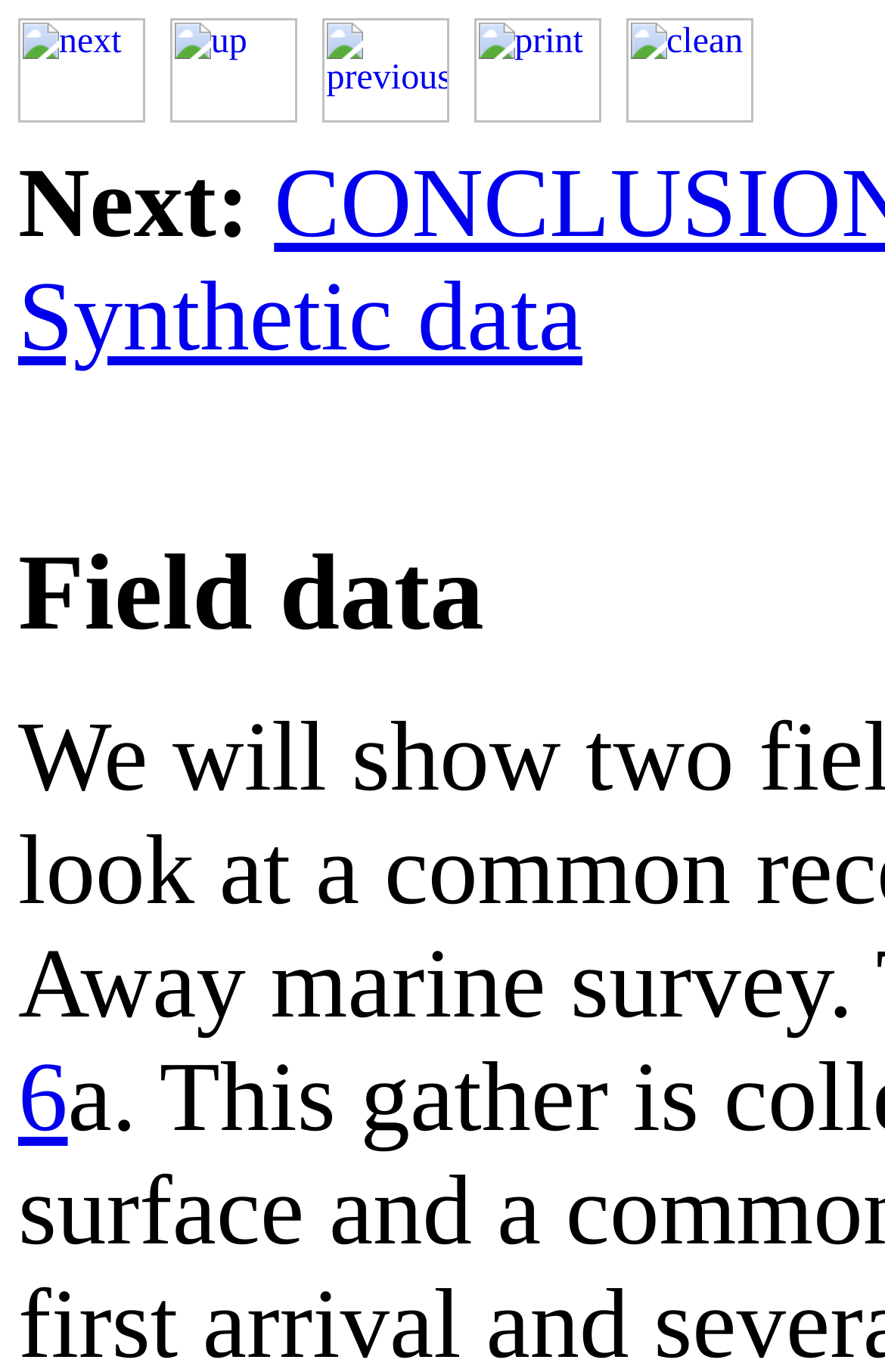How many digits are there in the last link?
Kindly give a detailed and elaborate answer to the question.

I examined the last link and found that it contains a single digit, which is '6'.